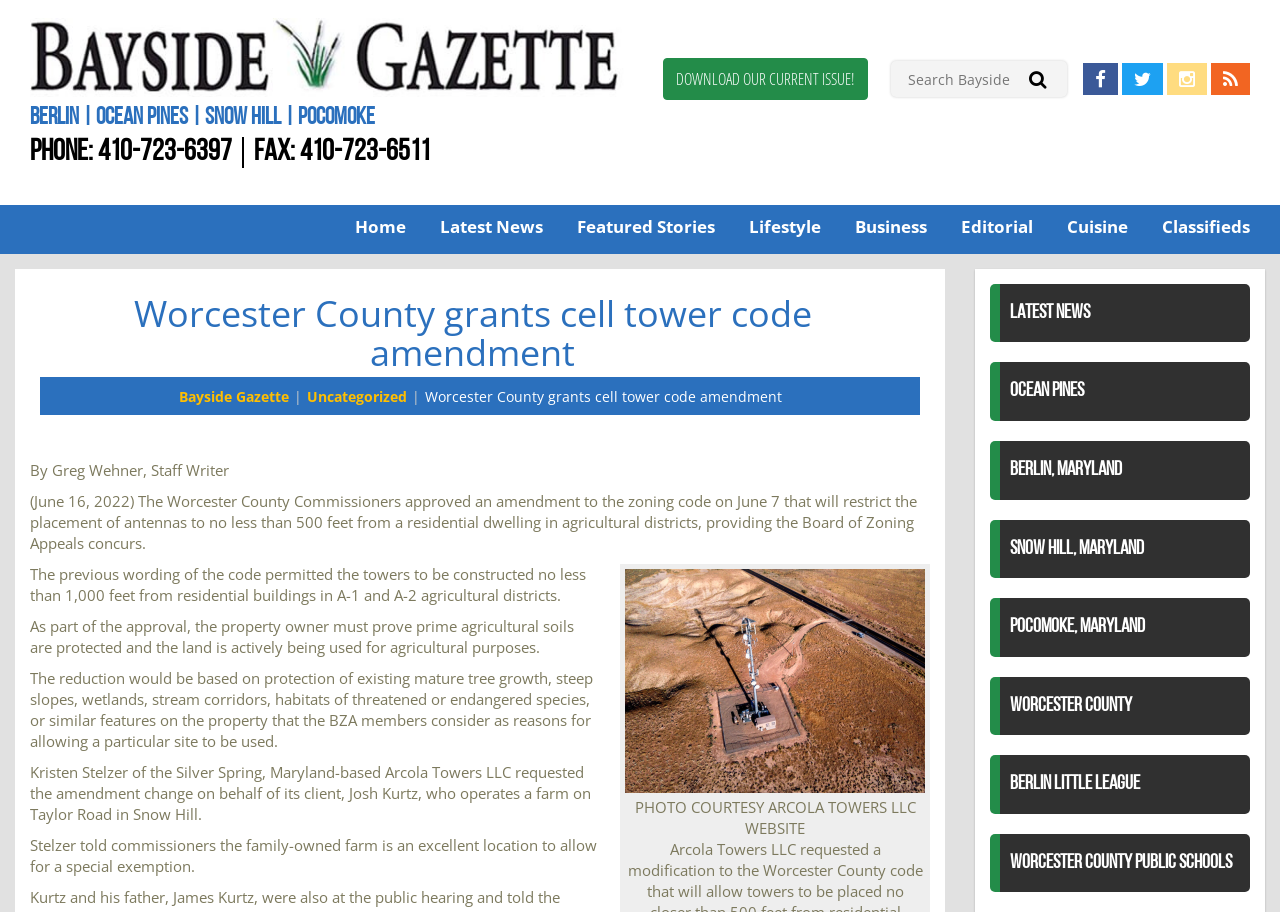Find the bounding box coordinates for the area that must be clicked to perform this action: "Download current issue".

[0.518, 0.064, 0.678, 0.11]